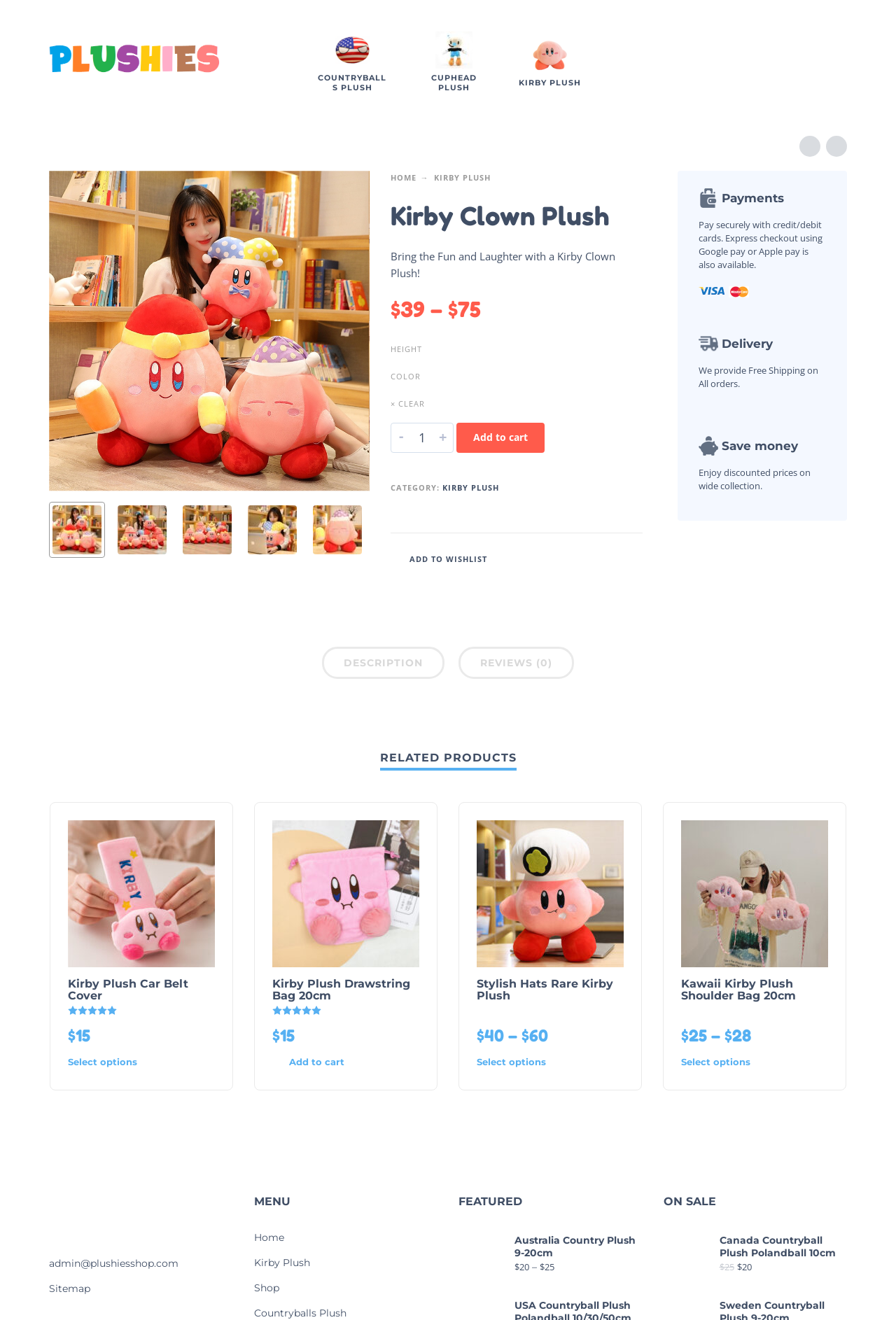How many images are there in the 'RELATED PRODUCTS' section?
Please respond to the question with a detailed and well-explained answer.

I found the 'RELATED PRODUCTS' section by looking at the heading element with ID 171, which contains the text 'RELATED PRODUCTS'. Then, I found the image element with ID 762, which is located below the heading element. Since there is only one image element in this section, I determined that there is only one image.